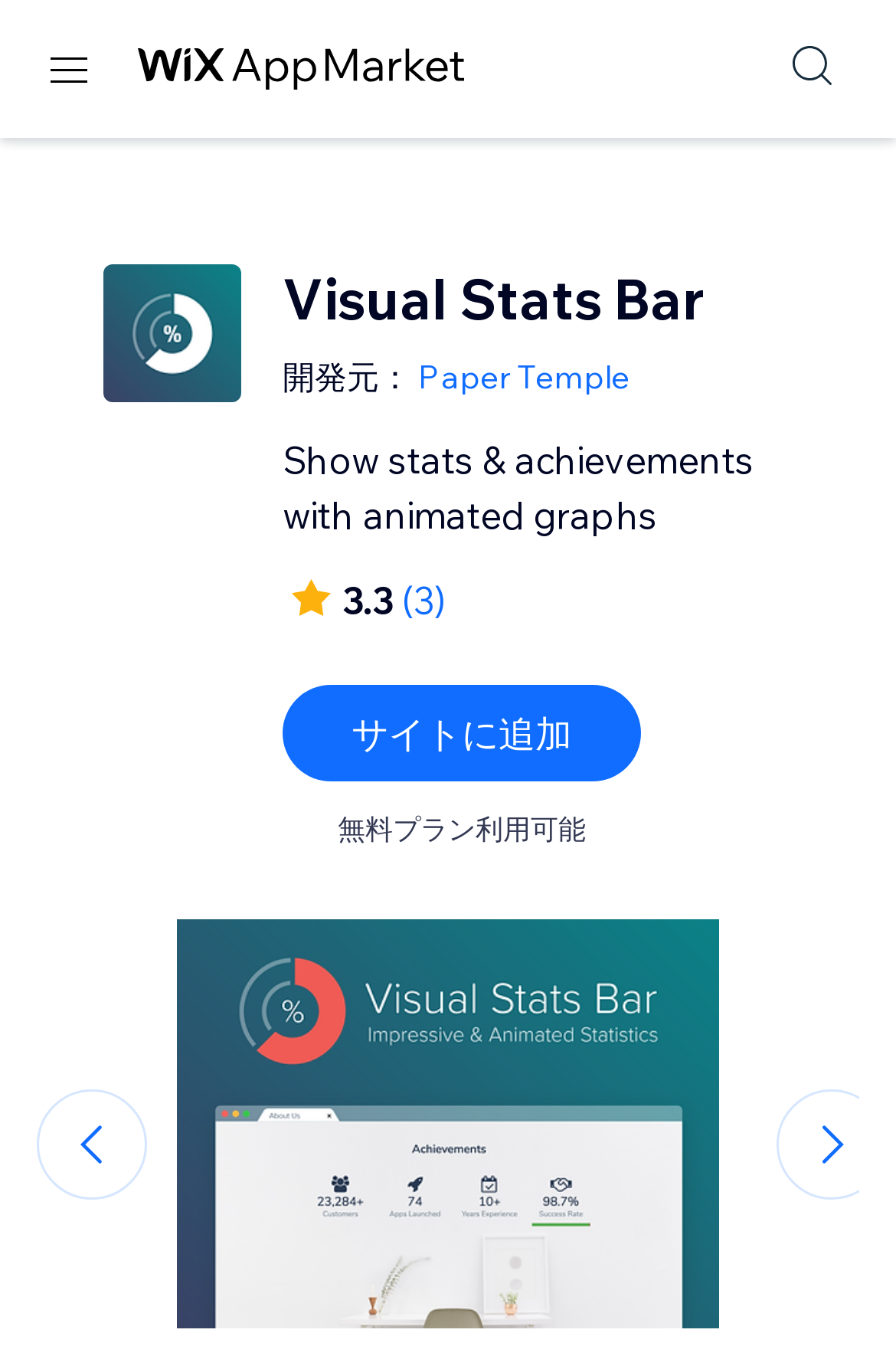Give a one-word or one-phrase response to the question:
How many preview images are there?

1